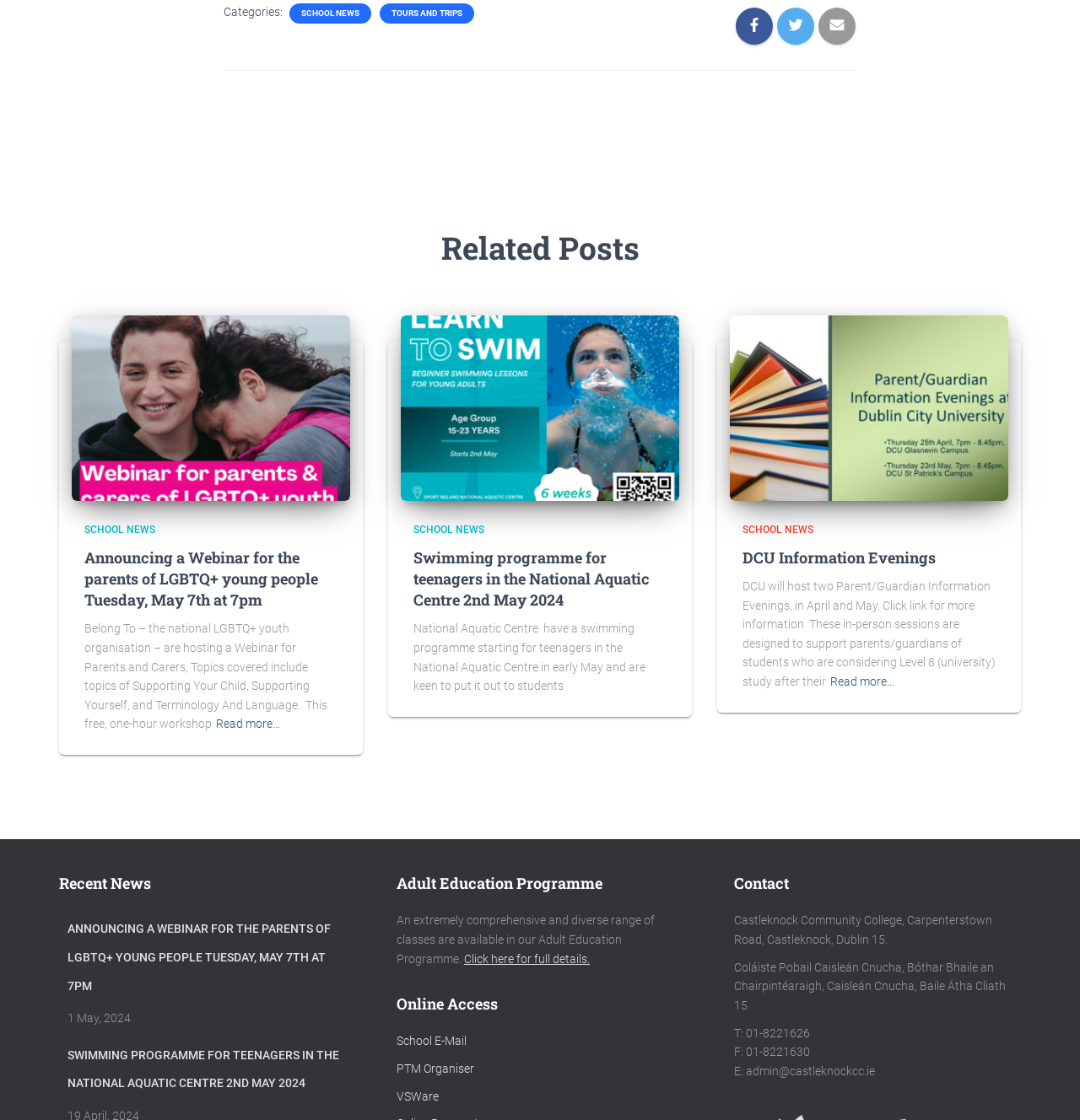Give a one-word or short-phrase answer to the following question: 
What is the location of the swimming programme for teenagers?

National Aquatic Centre